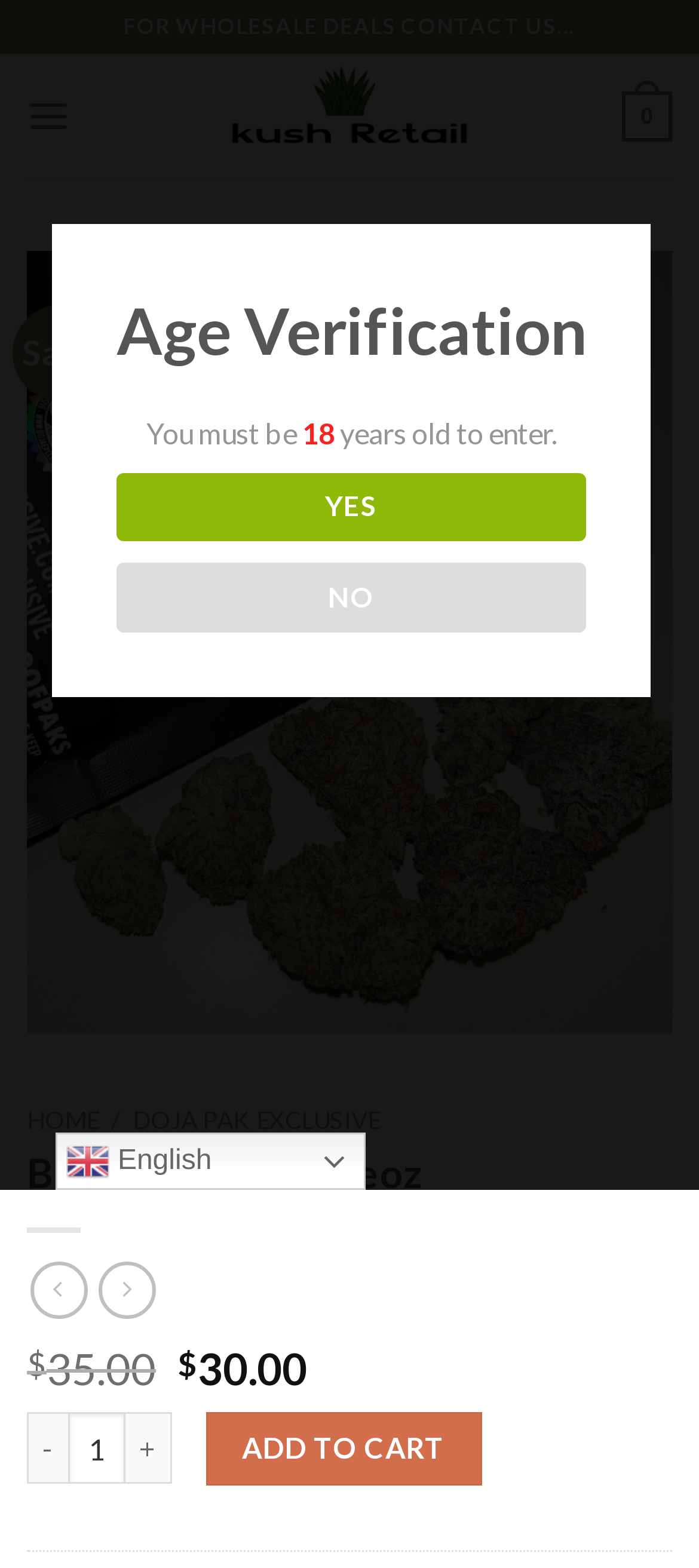Locate the headline of the webpage and generate its content.

Bixcotti x GG X Oreoz